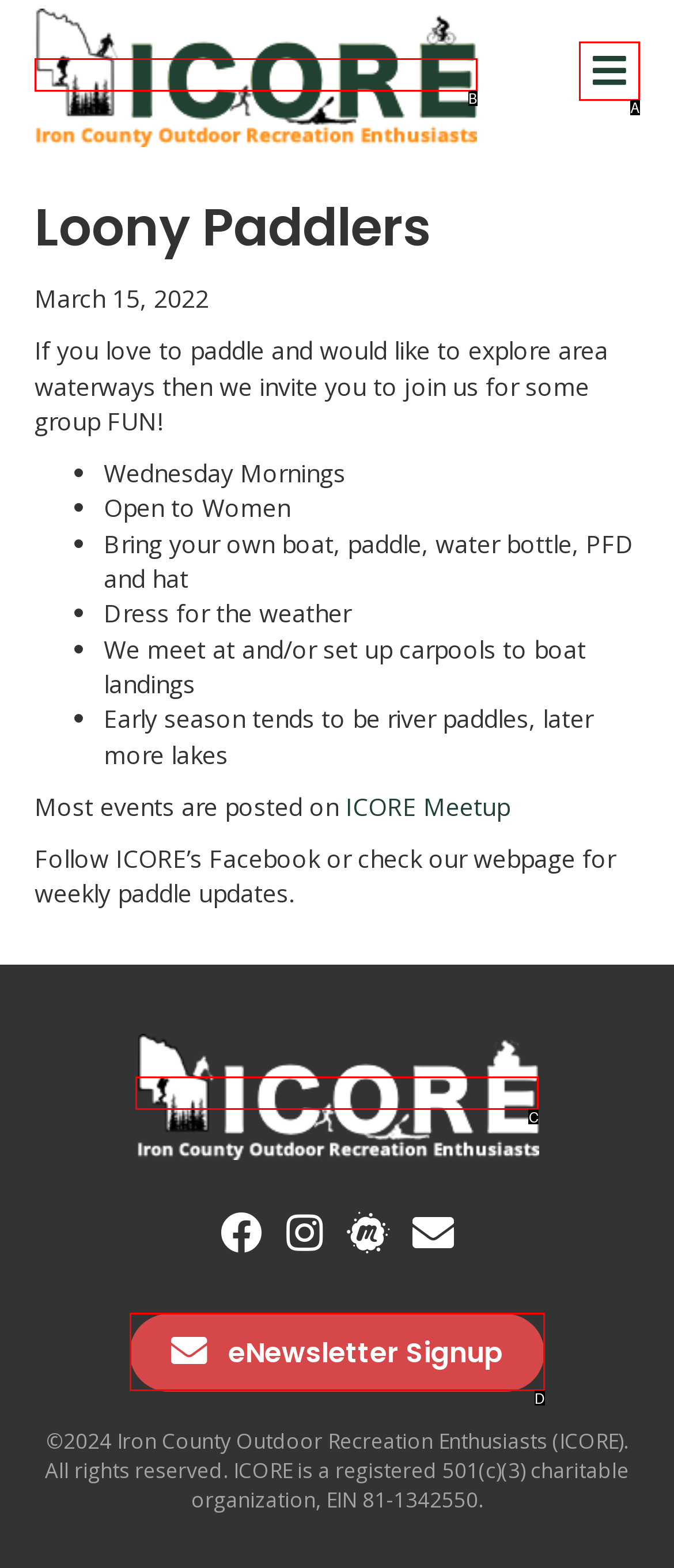Choose the option that aligns with the description: Menu
Respond with the letter of the chosen option directly.

A